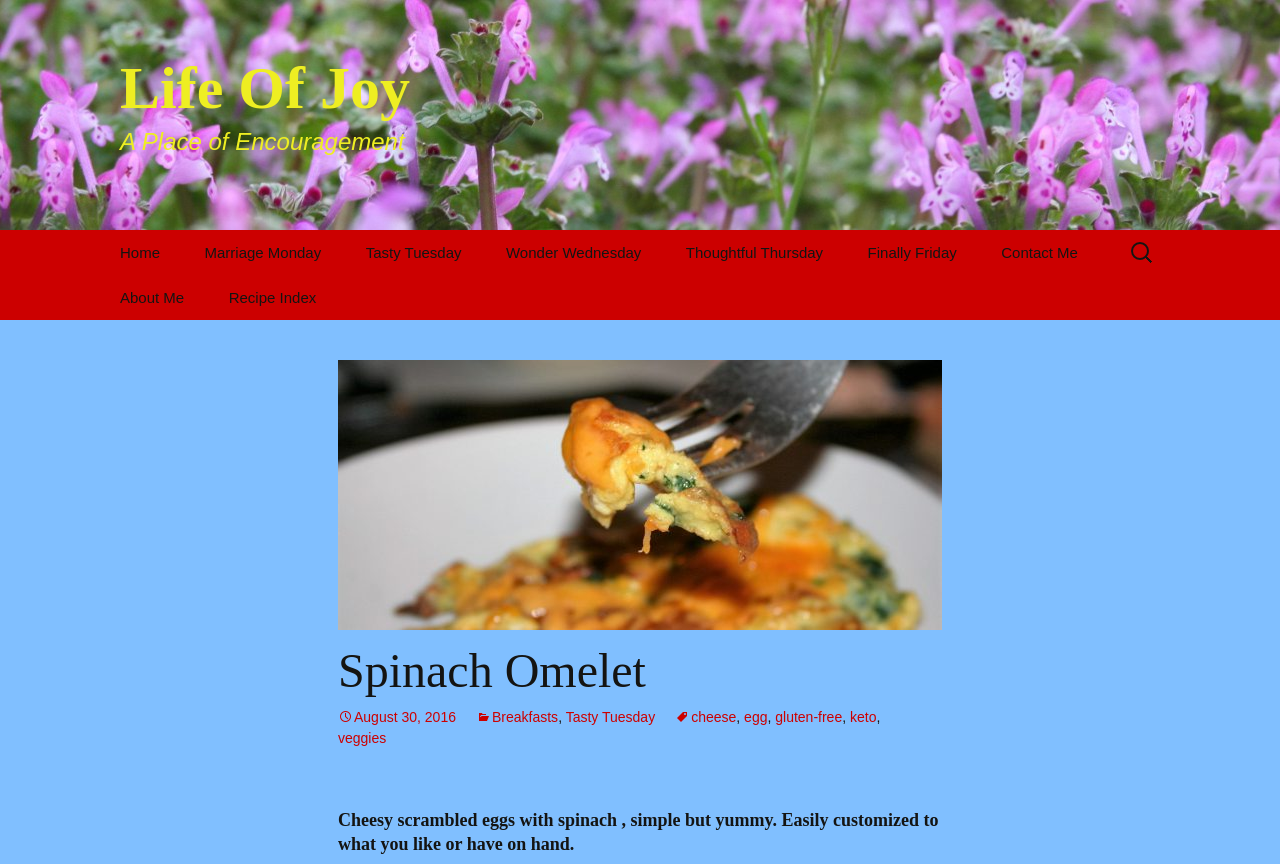Please determine the bounding box coordinates of the clickable area required to carry out the following instruction: "Go to Home page". The coordinates must be four float numbers between 0 and 1, represented as [left, top, right, bottom].

[0.078, 0.266, 0.141, 0.318]